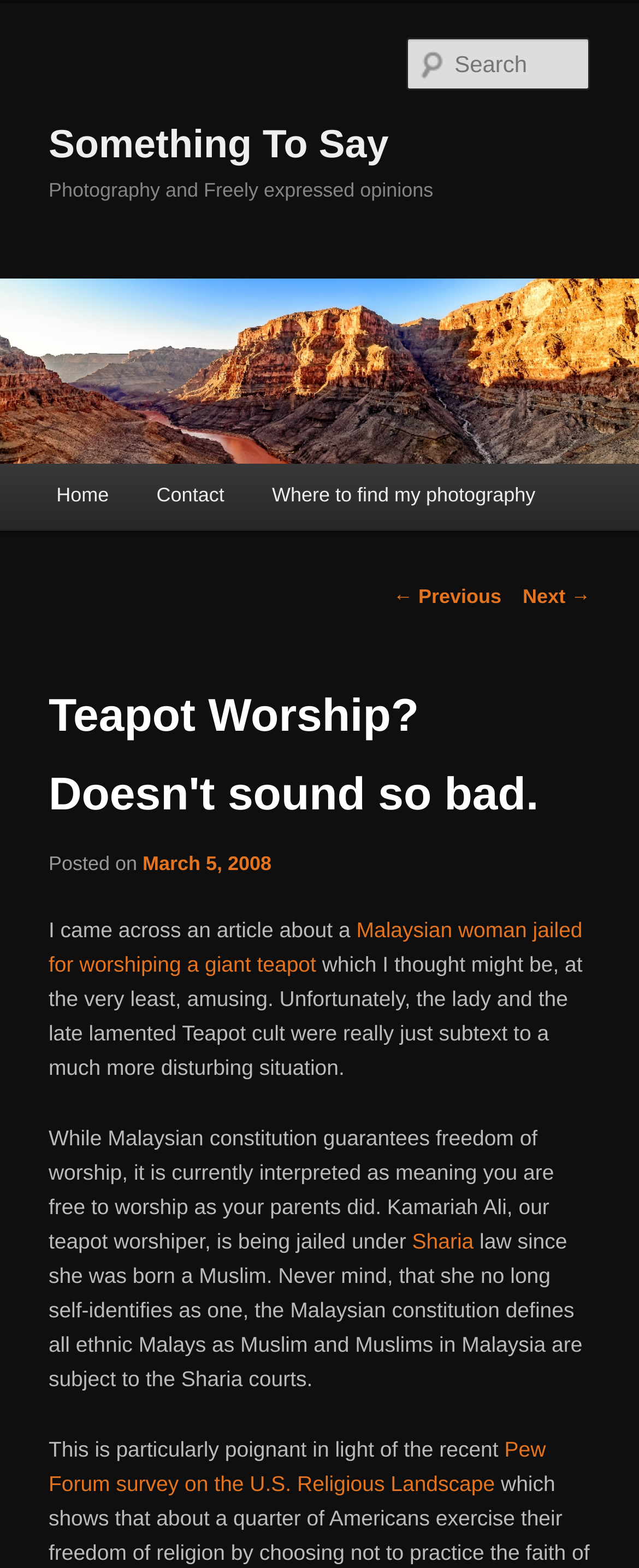What is the relationship between the Malaysian constitution and freedom of worship?
Based on the image, answer the question in a detailed manner.

The relationship between the Malaysian constitution and freedom of worship can be inferred from the text 'While Malaysian constitution guarantees freedom of worship, it is currently interpreted as meaning you are free to worship as your parents did.' This implies that the freedom of worship is limited to the religion of one's parents.